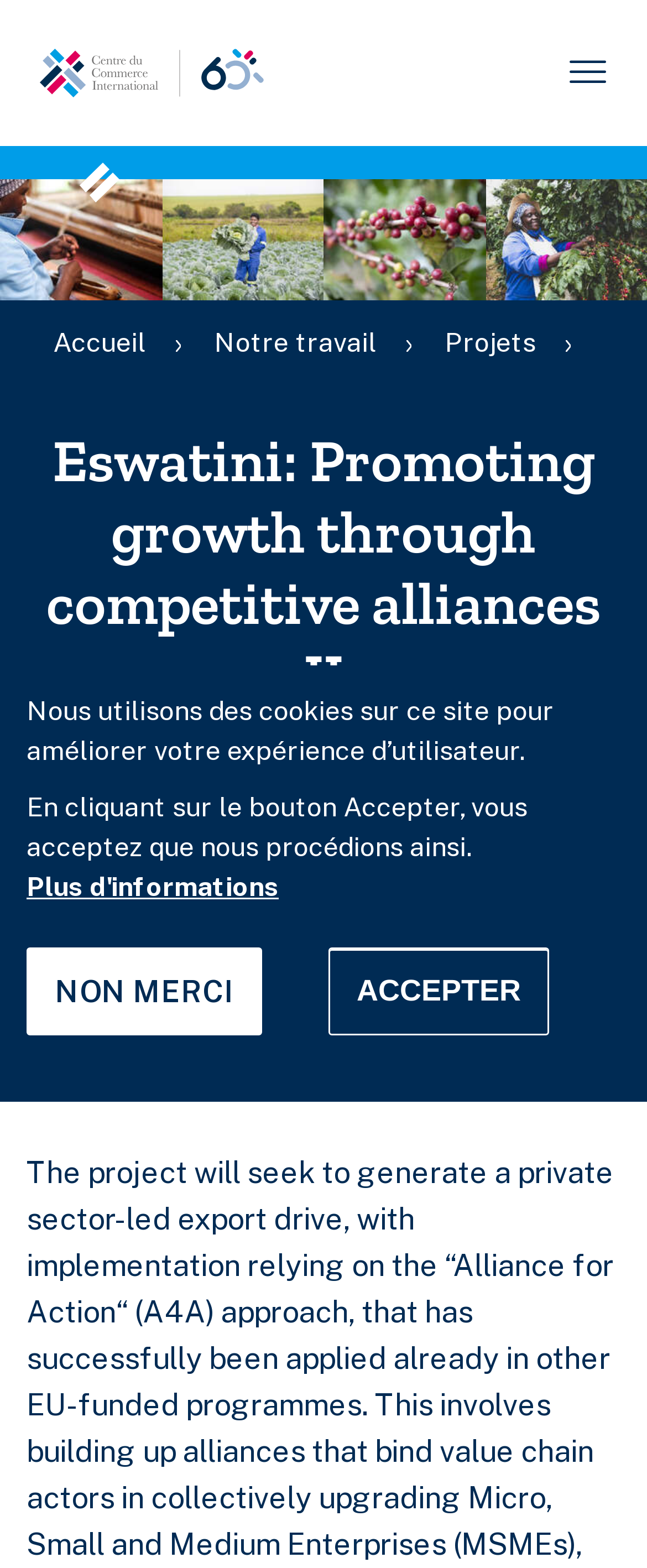Determine the bounding box coordinates for the area that should be clicked to carry out the following instruction: "view projects".

[0.687, 0.208, 0.828, 0.228]